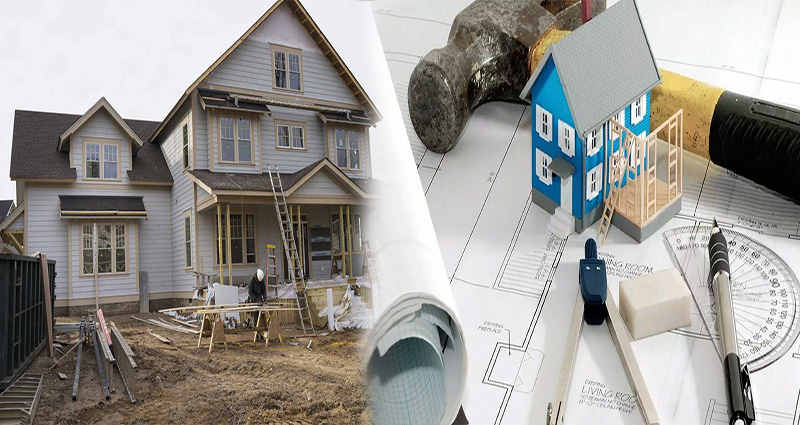Create a detailed narrative of what is happening in the image.

This image captures the dual aspects of home renovation, showcasing both the construction process and the planning stage. On the left, a new home is under construction, featuring scaffolding and tools lined up against a partially finished exterior. This side illustrates the active labor involved in building, with materials and equipment visible, hinting at the busy worksite atmosphere.

On the right, the focus shifts to the blueprints and design elements essential for planning the renovation. A small model of a house, complete with a blue exterior and detailed features, sits atop technical drawings, while a hammer and a compass indicate the tools used by architects and builders alike. This juxtaposition of the construction site and meticulous planning emphasizes the comprehensive approach to a successful home remodeling project. This image complements the article "How To Get Started Major Home Remodeling," providing visual insights into the steps involved in transforming a home.